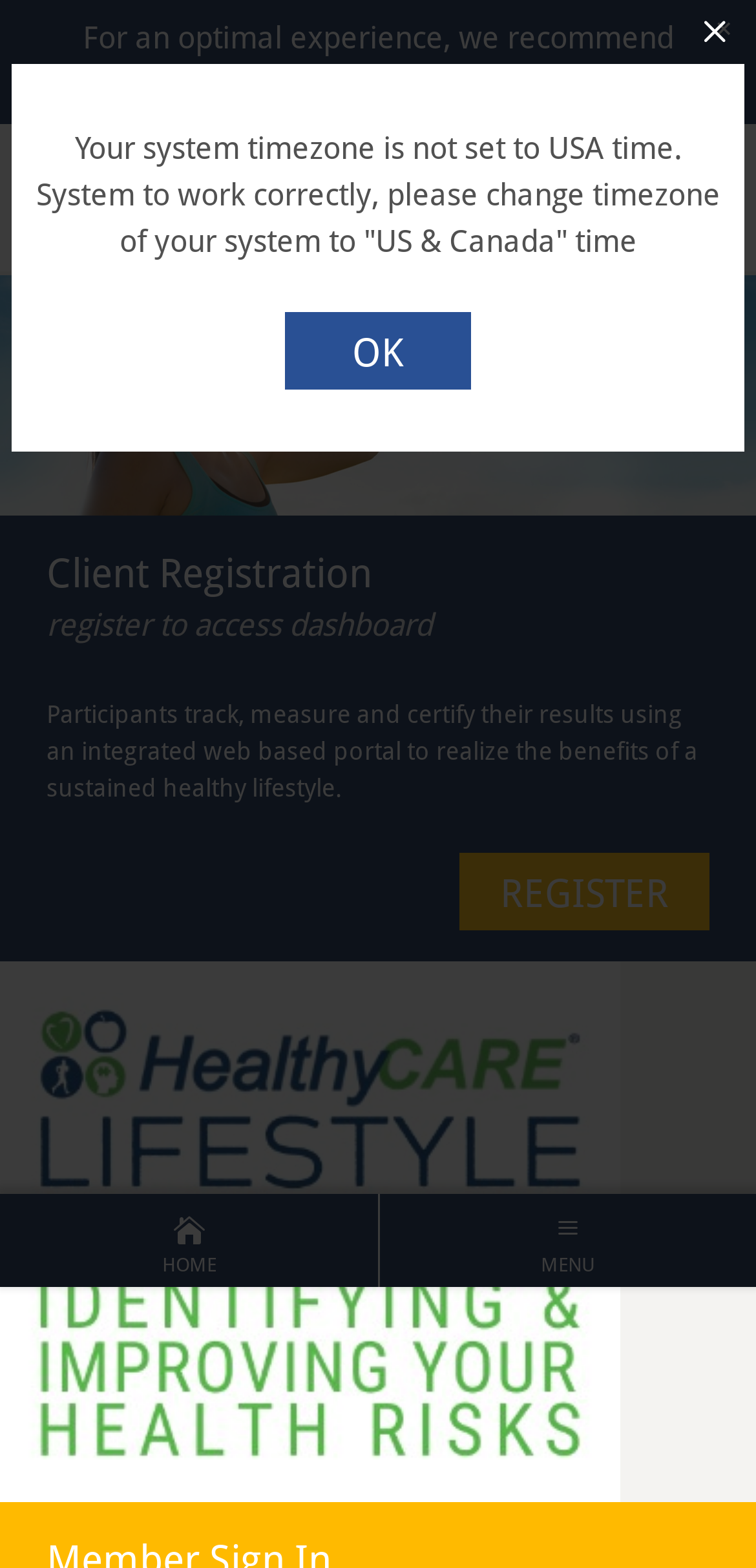Answer the following query with a single word or phrase:
What is the action to be taken after registration?

Access dashboard